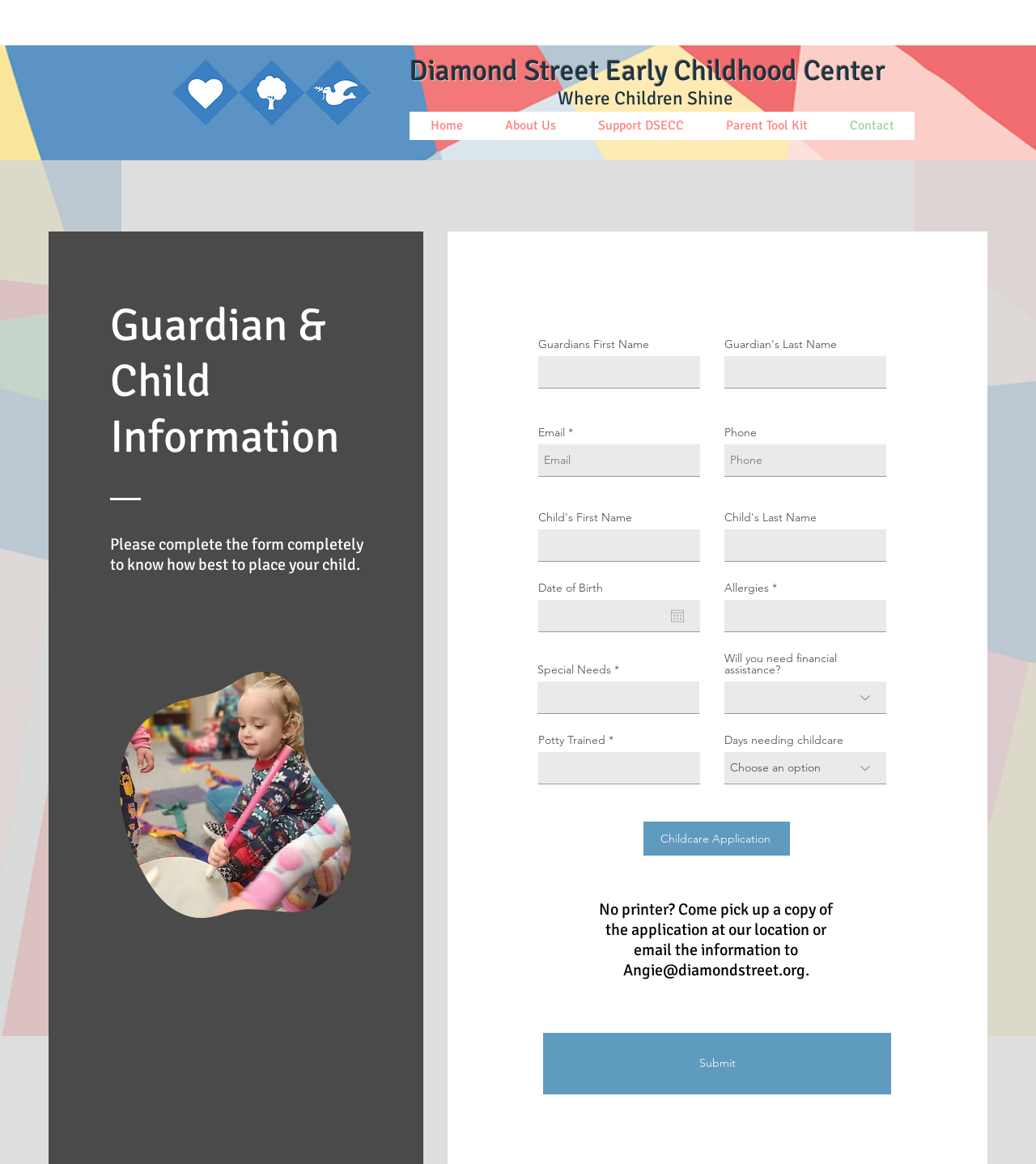Please find the bounding box for the following UI element description. Provide the coordinates in (top-left x, top-left y, bottom-right x, bottom-right y) format, with values between 0 and 1: Childcare Application

[0.621, 0.706, 0.763, 0.735]